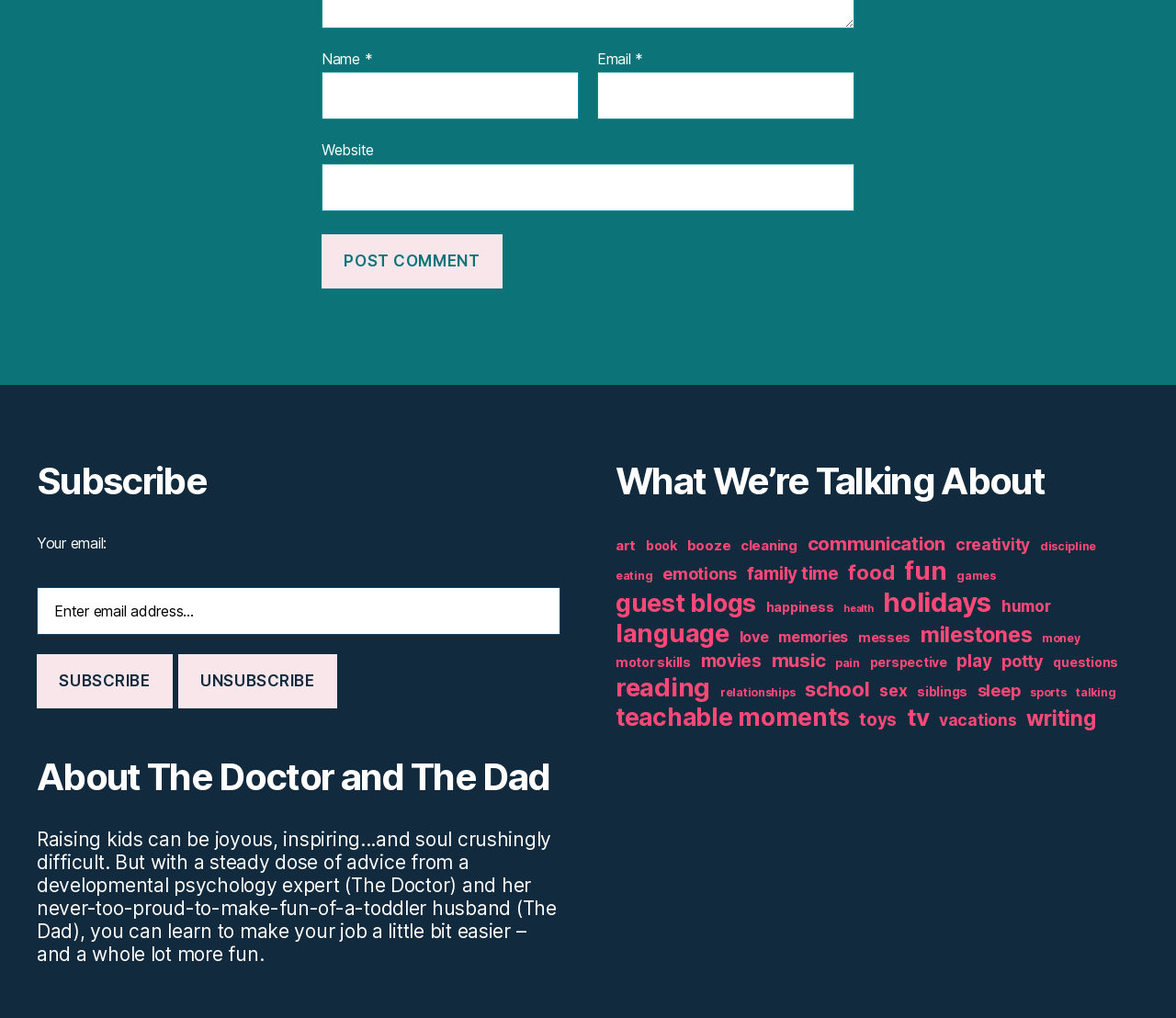What is the topic of the webpage?
Based on the screenshot, give a detailed explanation to answer the question.

The webpage has headings such as 'About The Doctor and The Dad' and 'What We’re Talking About', which suggest that the webpage is about parenting and child development. The links under 'What We’re Talking About' also provide topics related to parenting, such as 'art', 'book', 'booze', and 'cleaning', further supporting this conclusion.